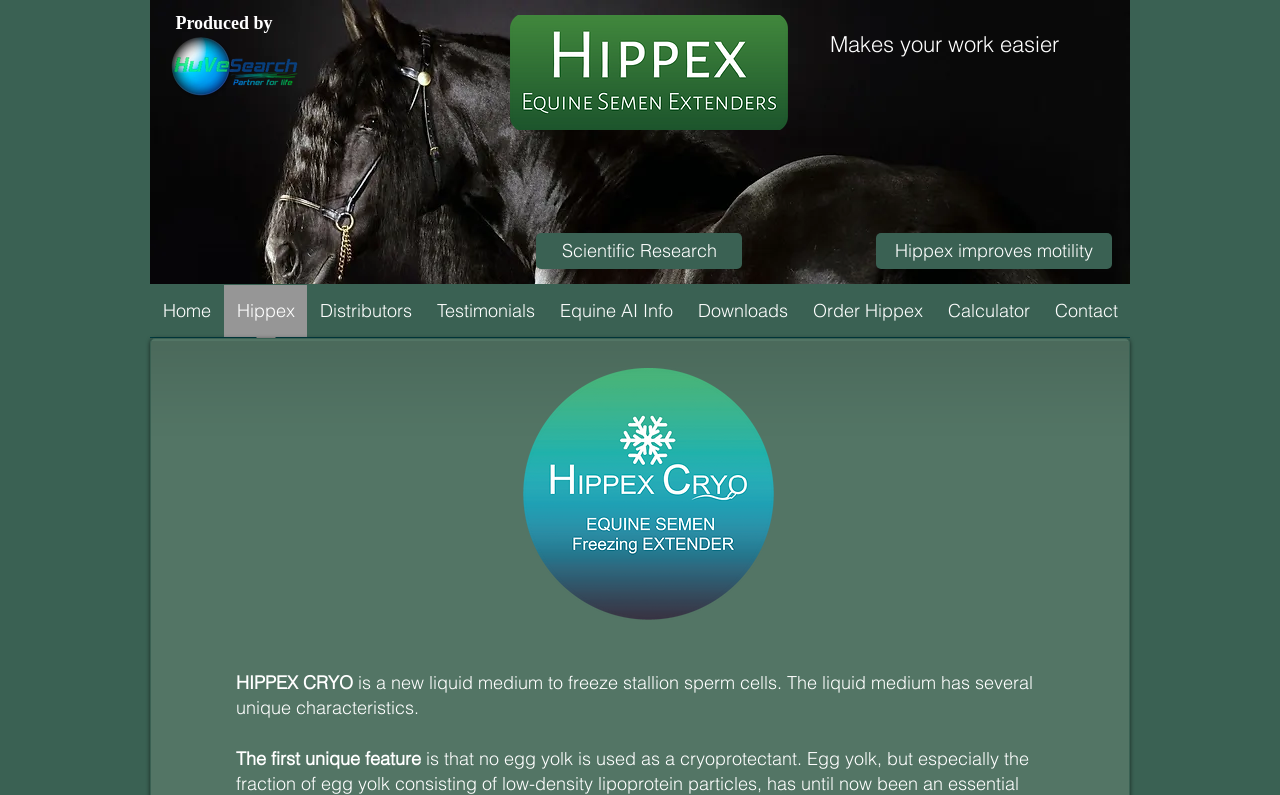Identify the bounding box coordinates of the element to click to follow this instruction: 'Open Calculator'. Ensure the coordinates are four float values between 0 and 1, provided as [left, top, right, bottom].

[0.73, 0.358, 0.814, 0.44]